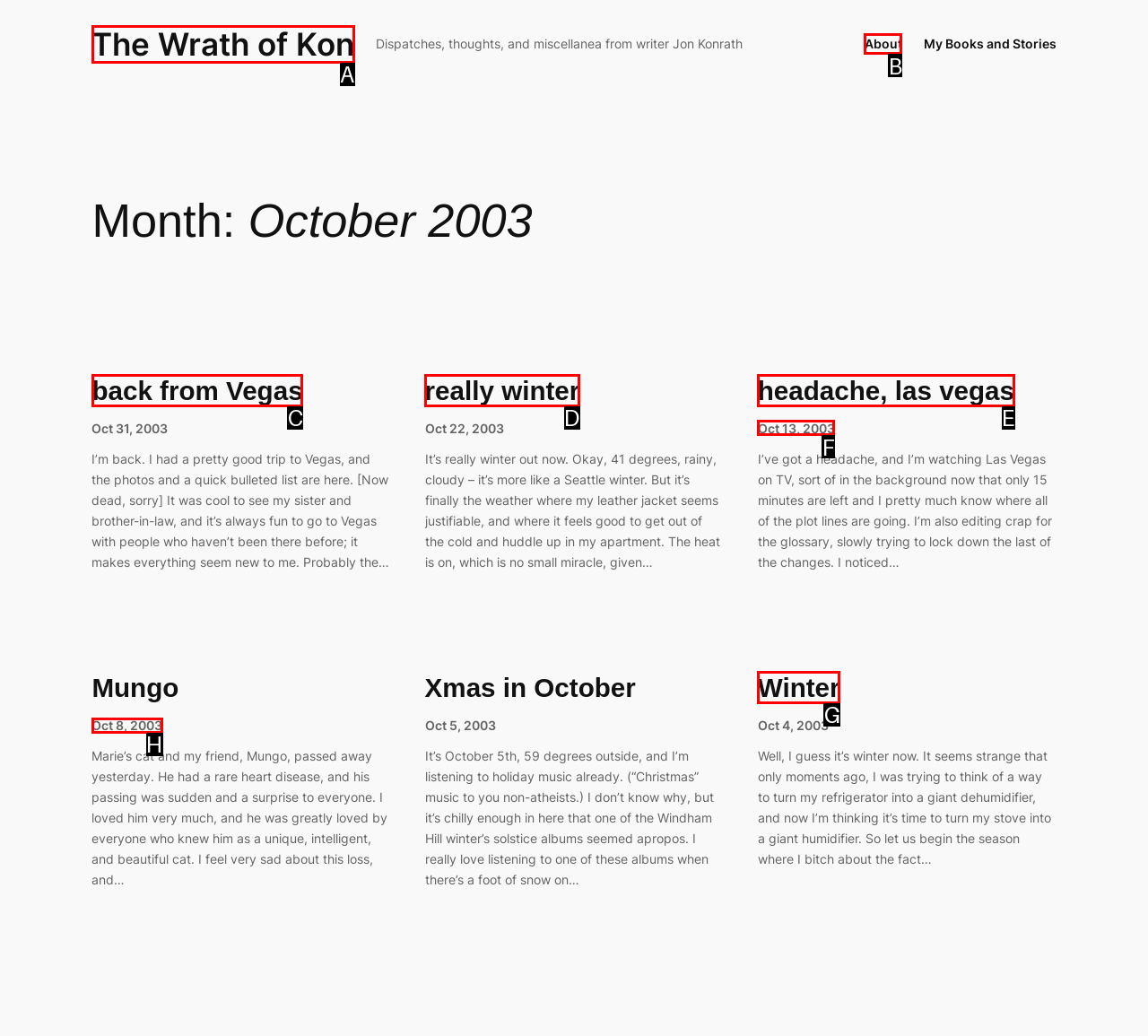Choose the letter that best represents the description: really winter. Answer with the letter of the selected choice directly.

D